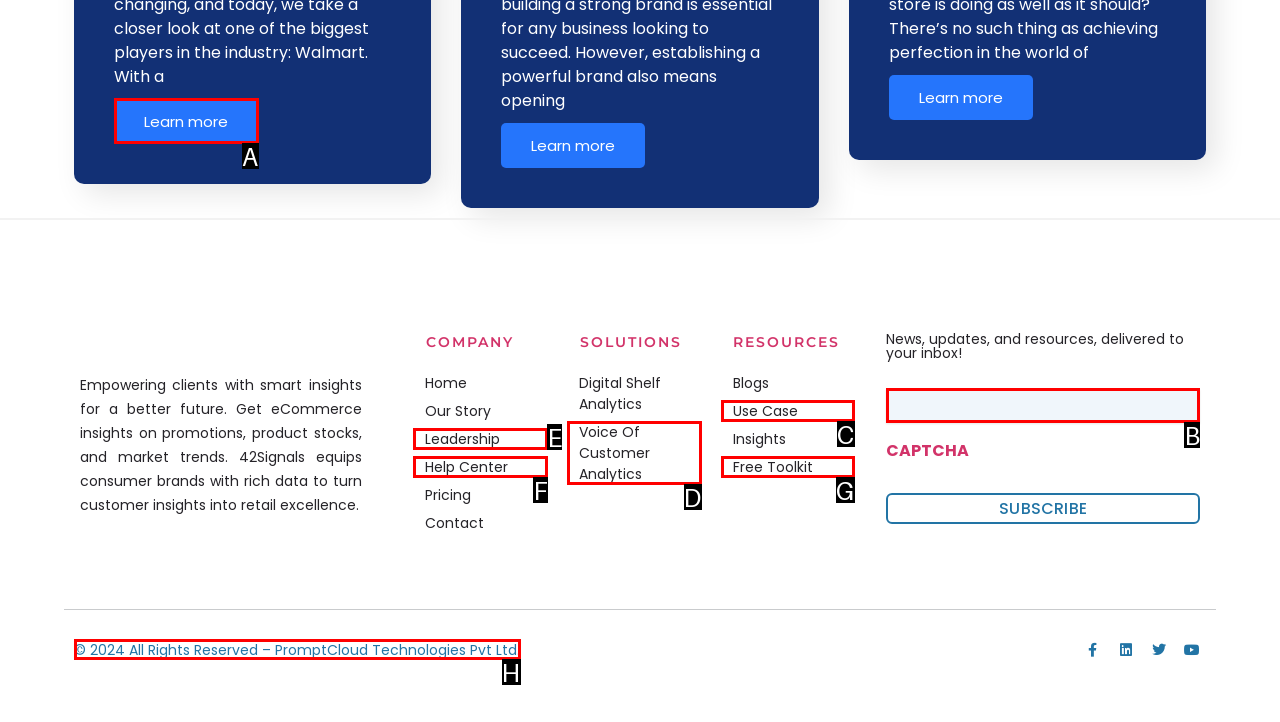Find the UI element described as: Voice of Customer Analytics
Reply with the letter of the appropriate option.

D